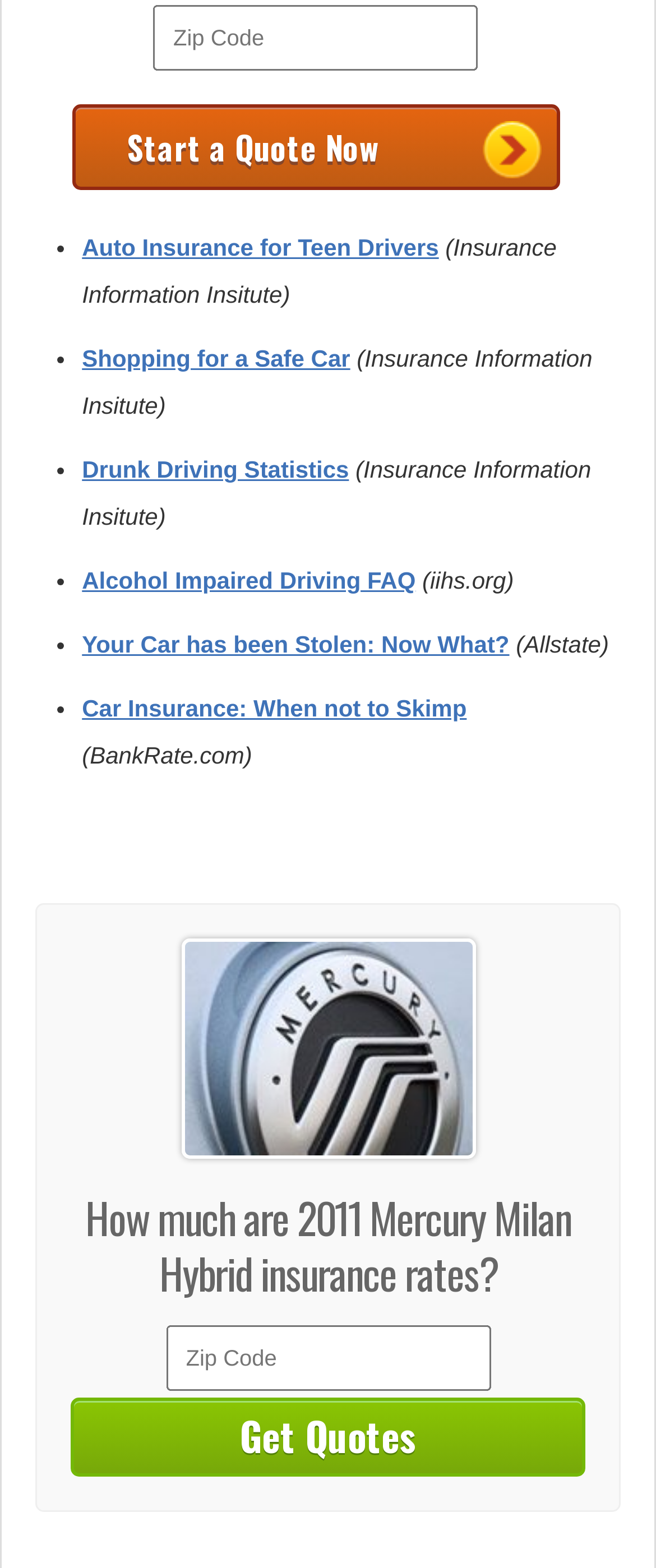Identify the bounding box coordinates of the region that needs to be clicked to carry out this instruction: "Learn about car insurance". Provide these coordinates as four float numbers ranging from 0 to 1, i.e., [left, top, right, bottom].

[0.125, 0.443, 0.711, 0.46]